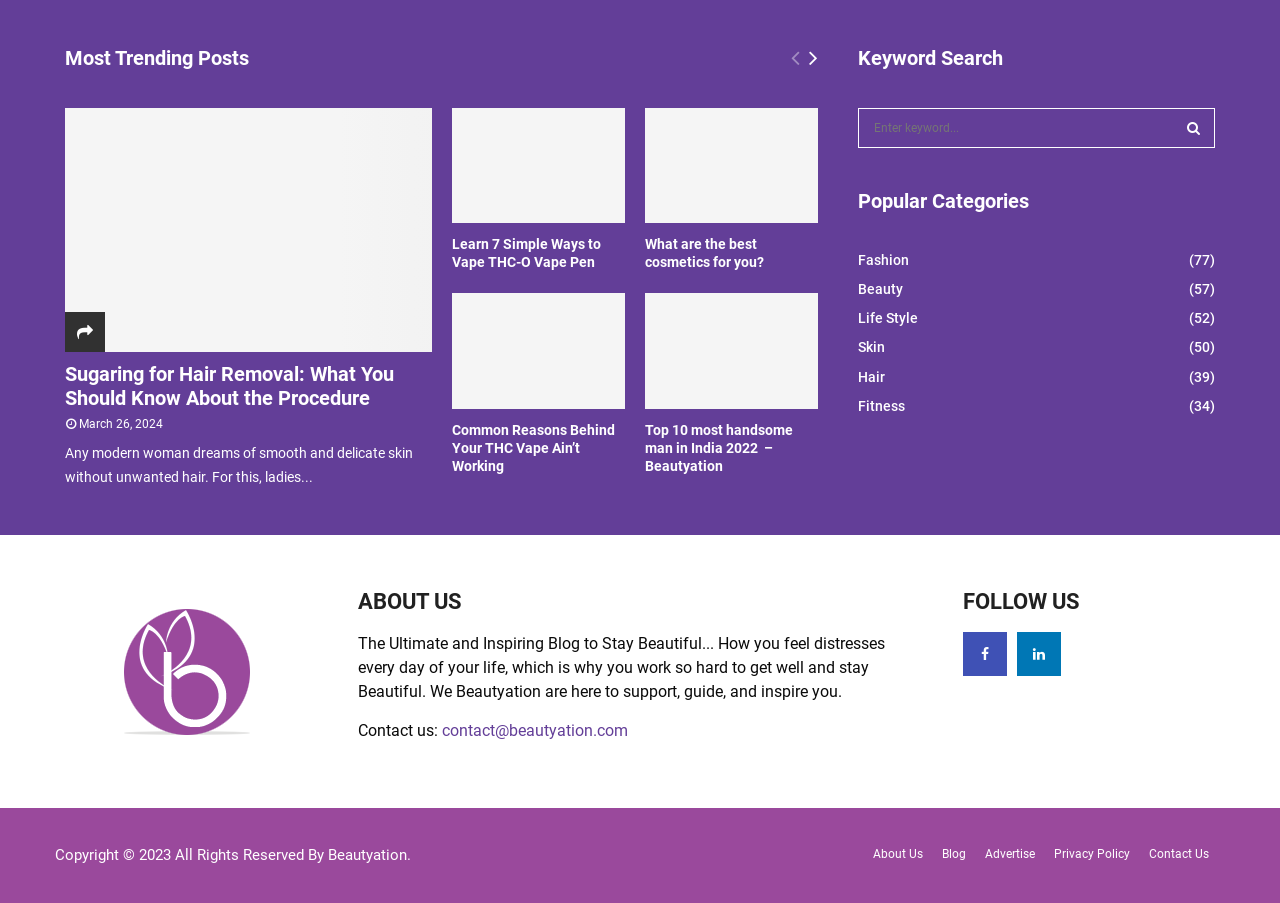Provide your answer to the question using just one word or phrase: How many categories are listed under 'Popular Categories'?

6